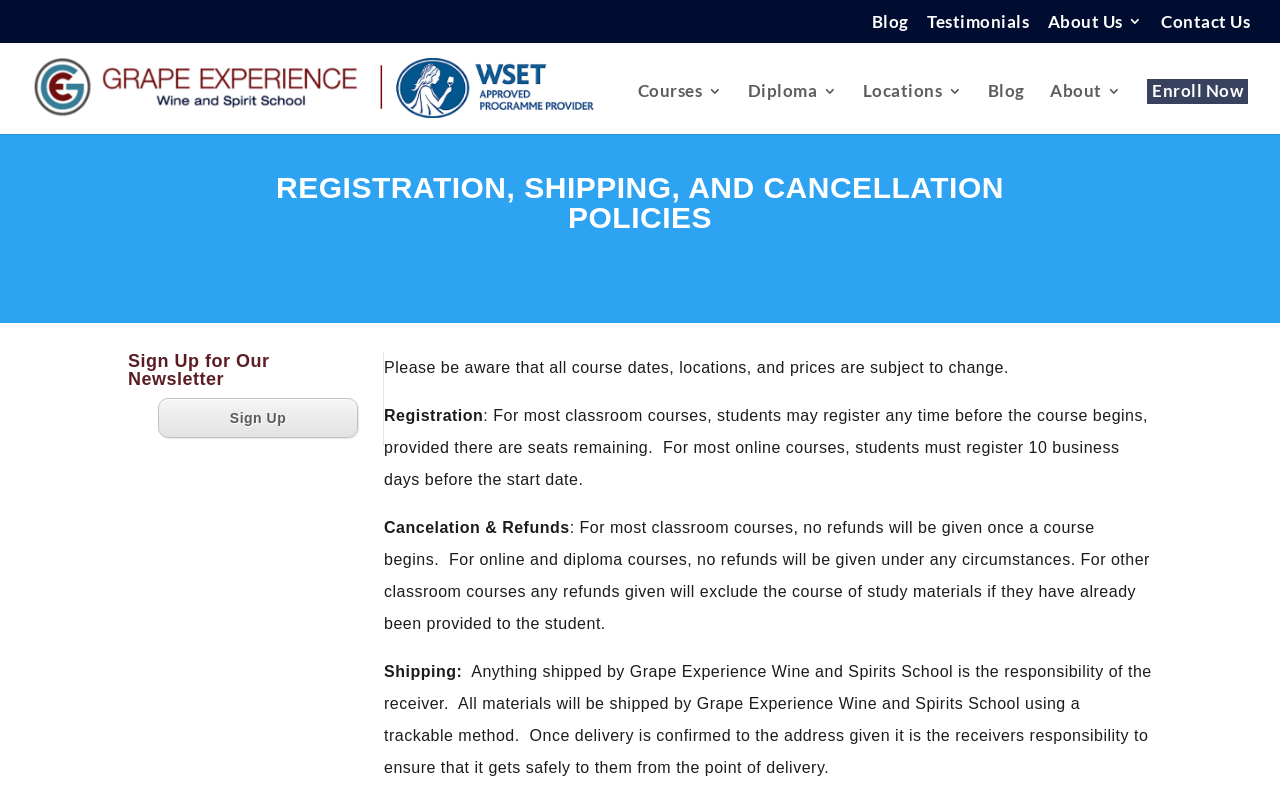Ascertain the bounding box coordinates for the UI element detailed here: "Locations". The coordinates should be provided as [left, top, right, bottom] with each value being a float between 0 and 1.

[0.674, 0.103, 0.752, 0.165]